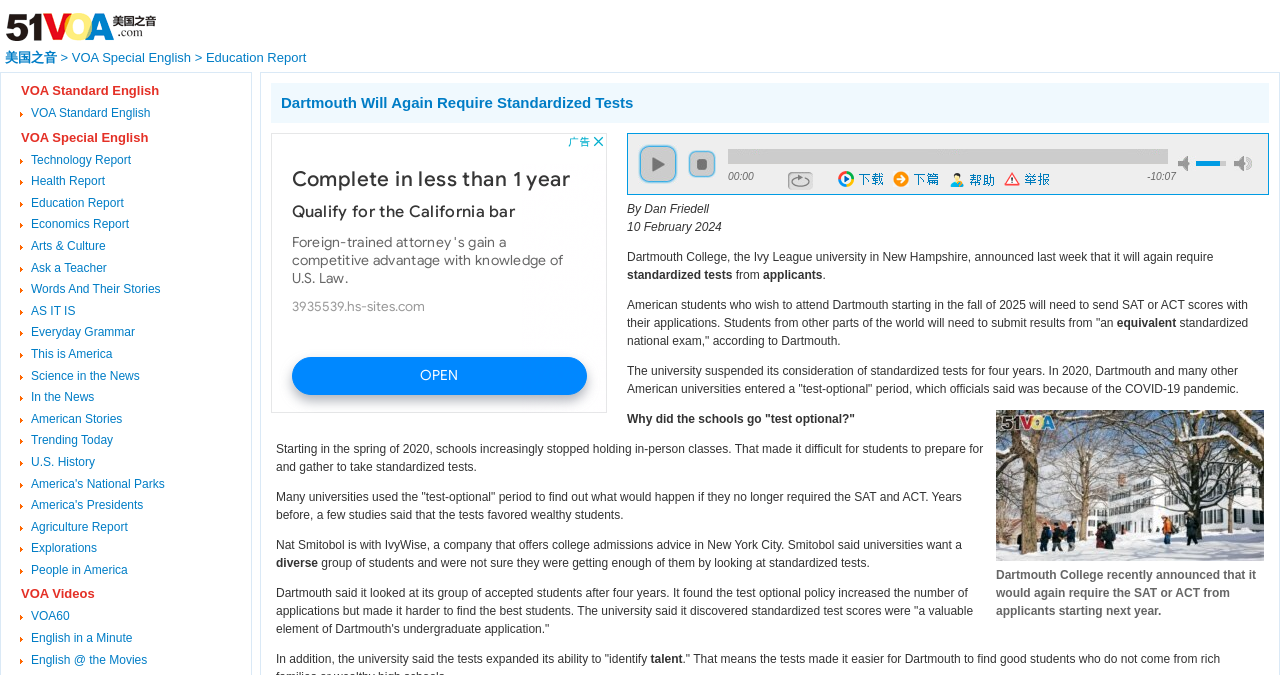Bounding box coordinates are to be given in the format (top-left x, top-left y, bottom-right x, bottom-right y). All values must be floating point numbers between 0 and 1. Provide the bounding box coordinate for the UI element described as: Science in the News

[0.024, 0.546, 0.109, 0.567]